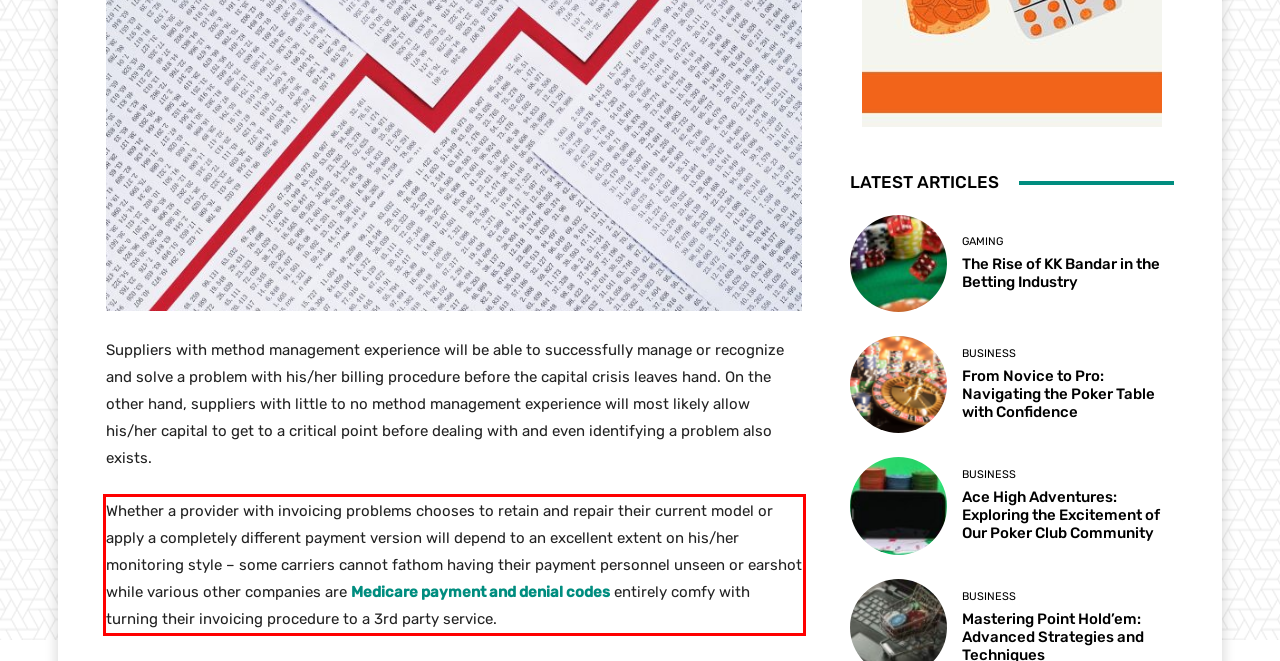Using the provided screenshot, read and generate the text content within the red-bordered area.

Whether a provider with invoicing problems chooses to retain and repair their current model or apply a completely different payment version will depend to an excellent extent on his/her monitoring style – some carriers cannot fathom having their payment personnel unseen or earshot while various other companies are Medicare payment and denial codes entirely comfy with turning their invoicing procedure to a 3rd party service.